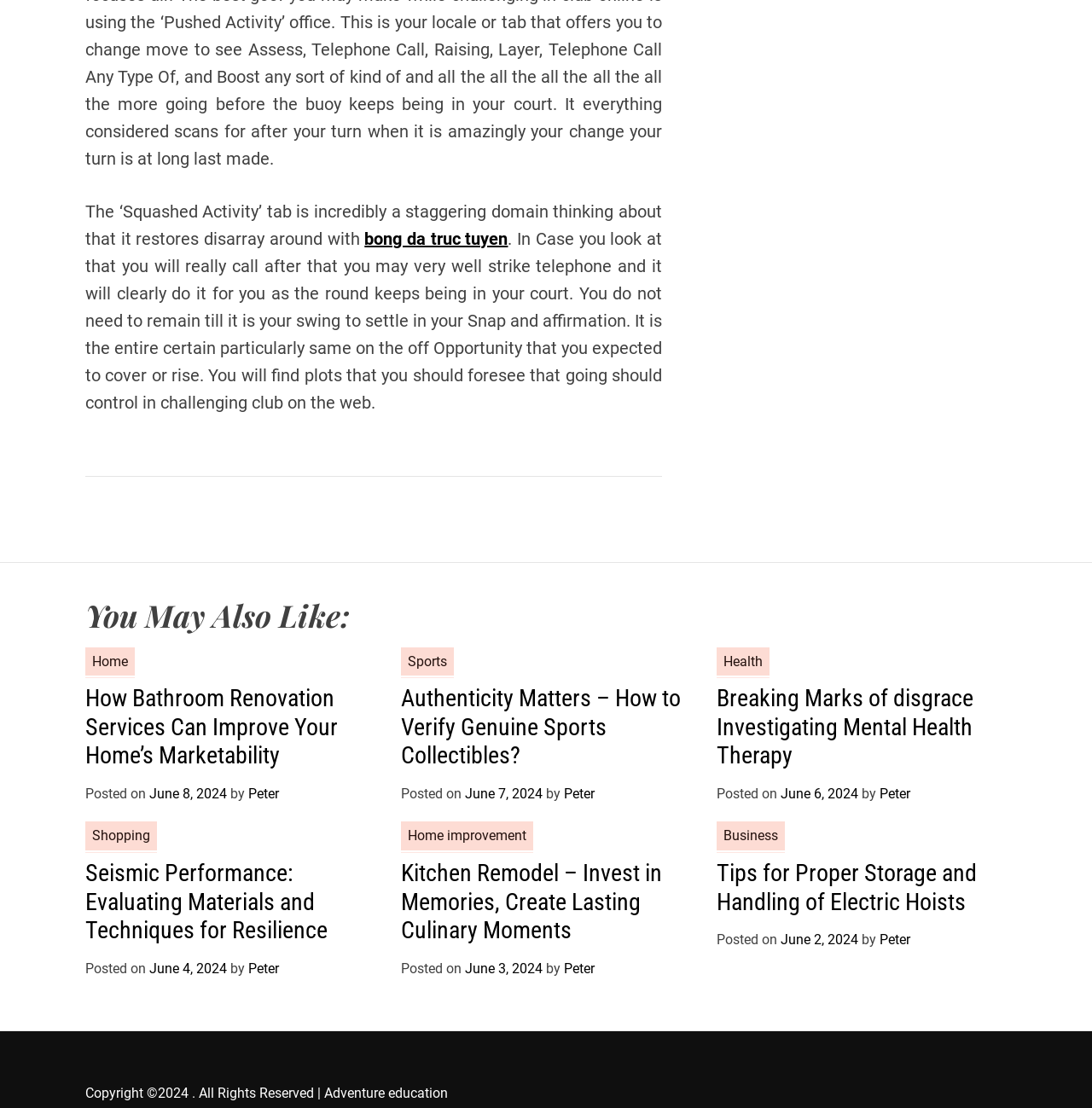Using the element description: "Peter", determine the bounding box coordinates for the specified UI element. The coordinates should be four float numbers between 0 and 1, [left, top, right, bottom].

[0.516, 0.867, 0.545, 0.881]